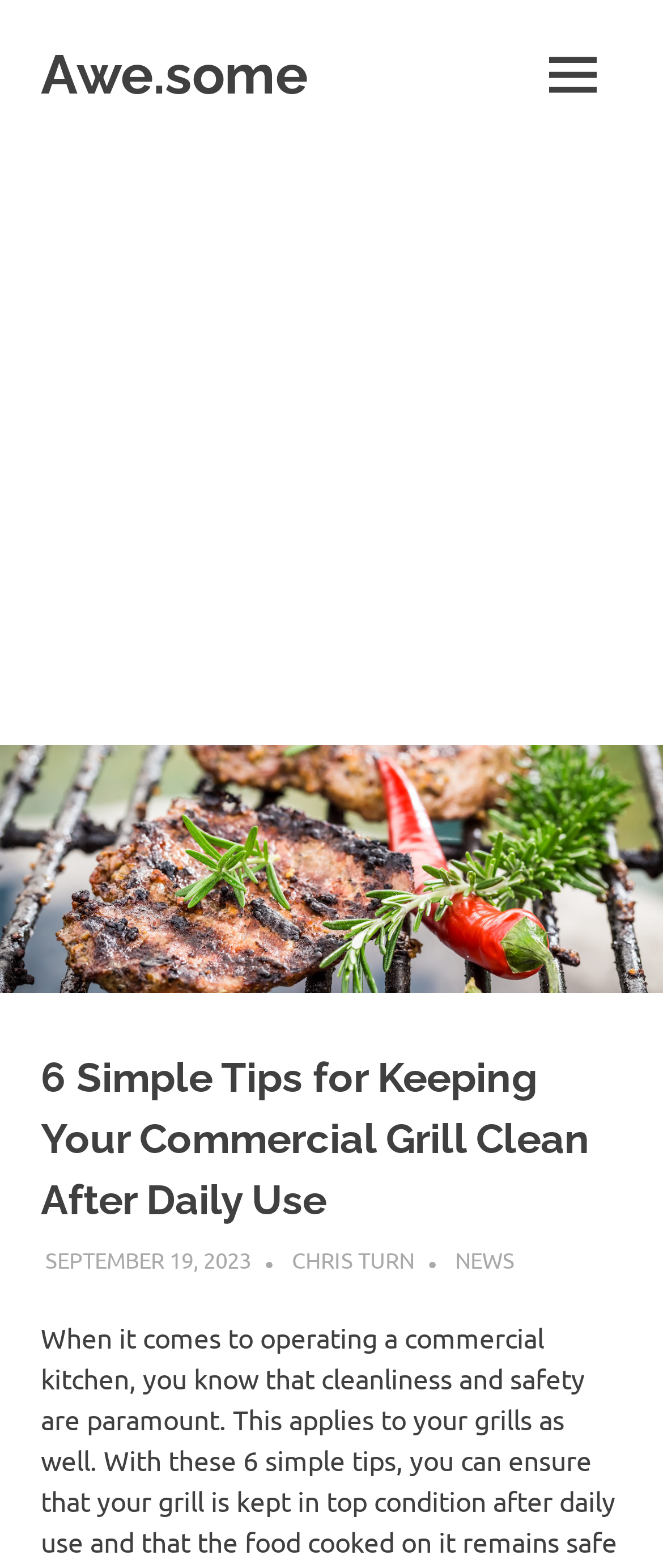Using the element description provided, determine the bounding box coordinates in the format (top-left x, top-left y, bottom-right x, bottom-right y). Ensure that all values are floating point numbers between 0 and 1. Element description: Chris Turn

[0.44, 0.794, 0.625, 0.812]